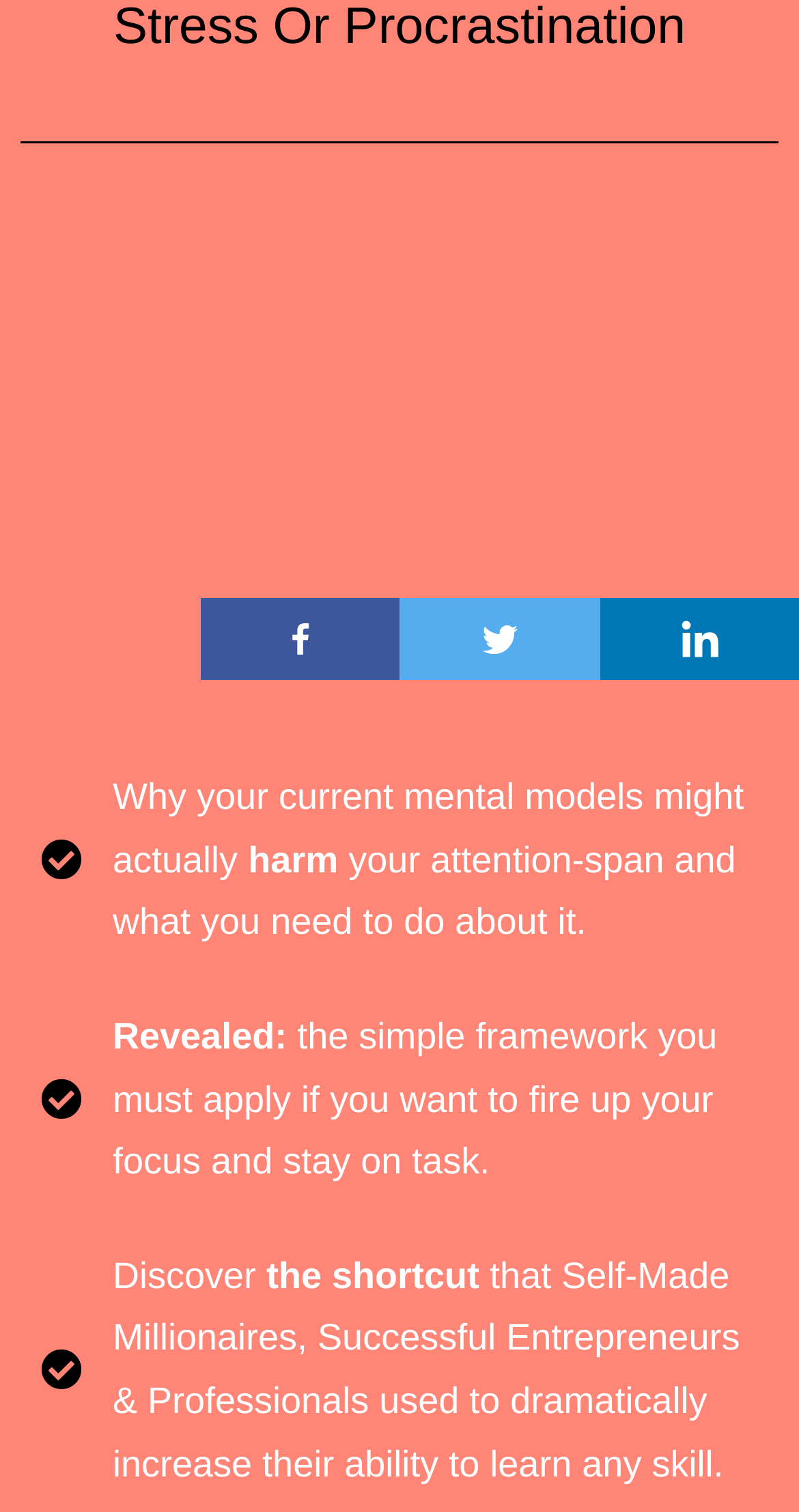Using the format (top-left x, top-left y, bottom-right x, bottom-right y), provide the bounding box coordinates for the described UI element. All values should be floating point numbers between 0 and 1: title="Linkedin"

[0.75, 0.395, 1.0, 0.449]